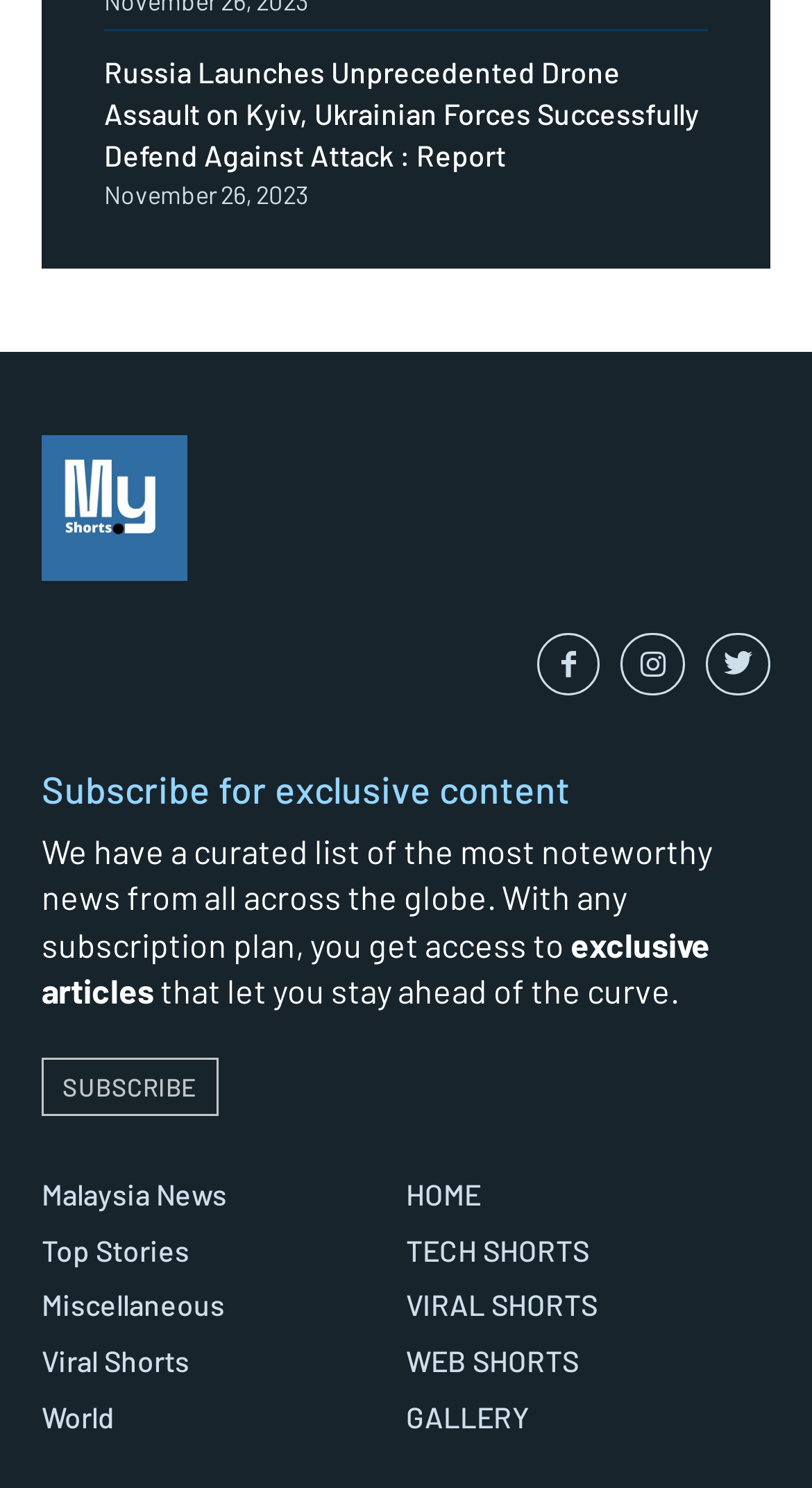Determine the bounding box coordinates for the area that should be clicked to carry out the following instruction: "Visit the home page".

[0.5, 0.792, 0.949, 0.815]